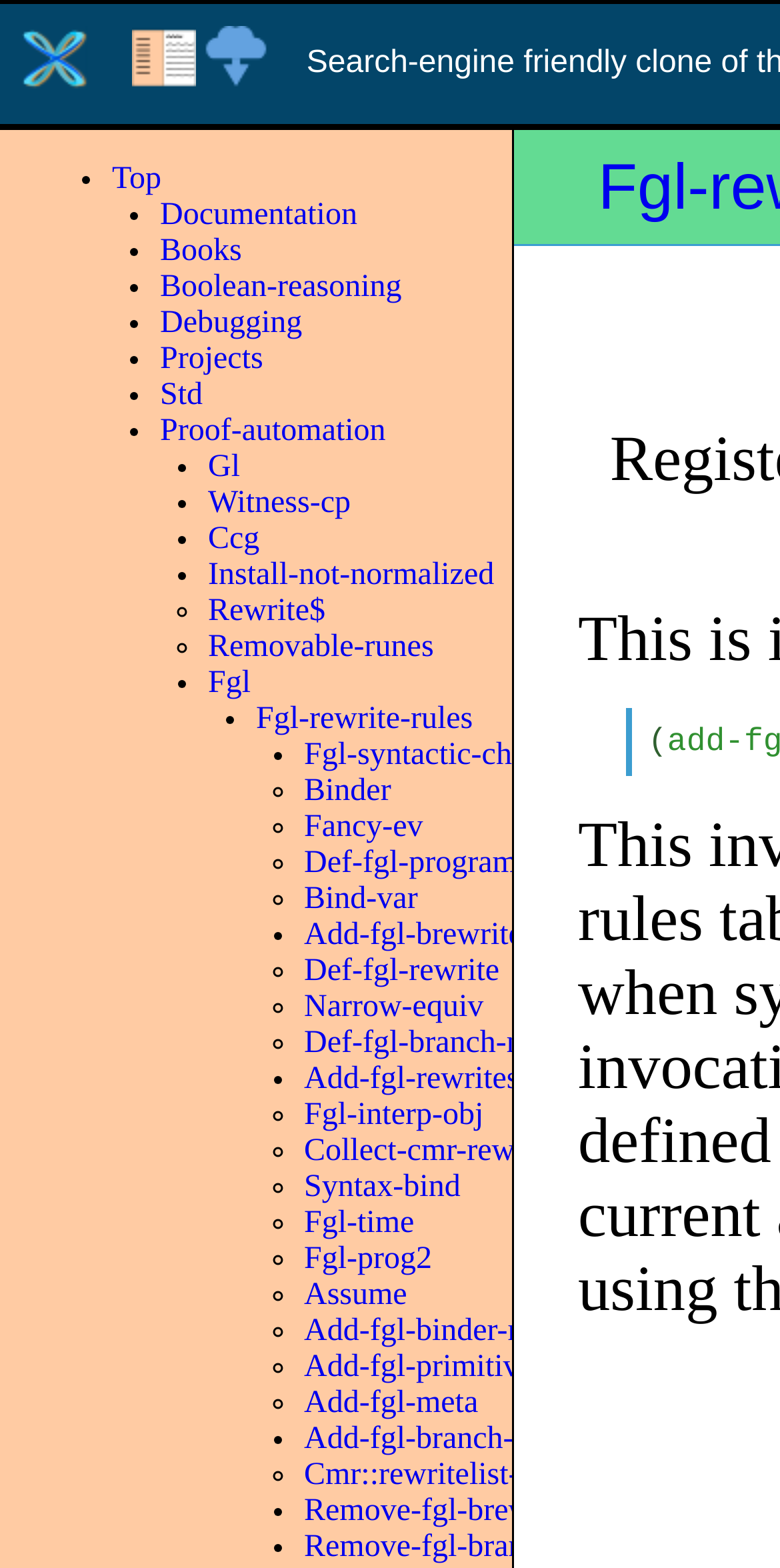How many links are there on the webpage?
From the screenshot, supply a one-word or short-phrase answer.

30